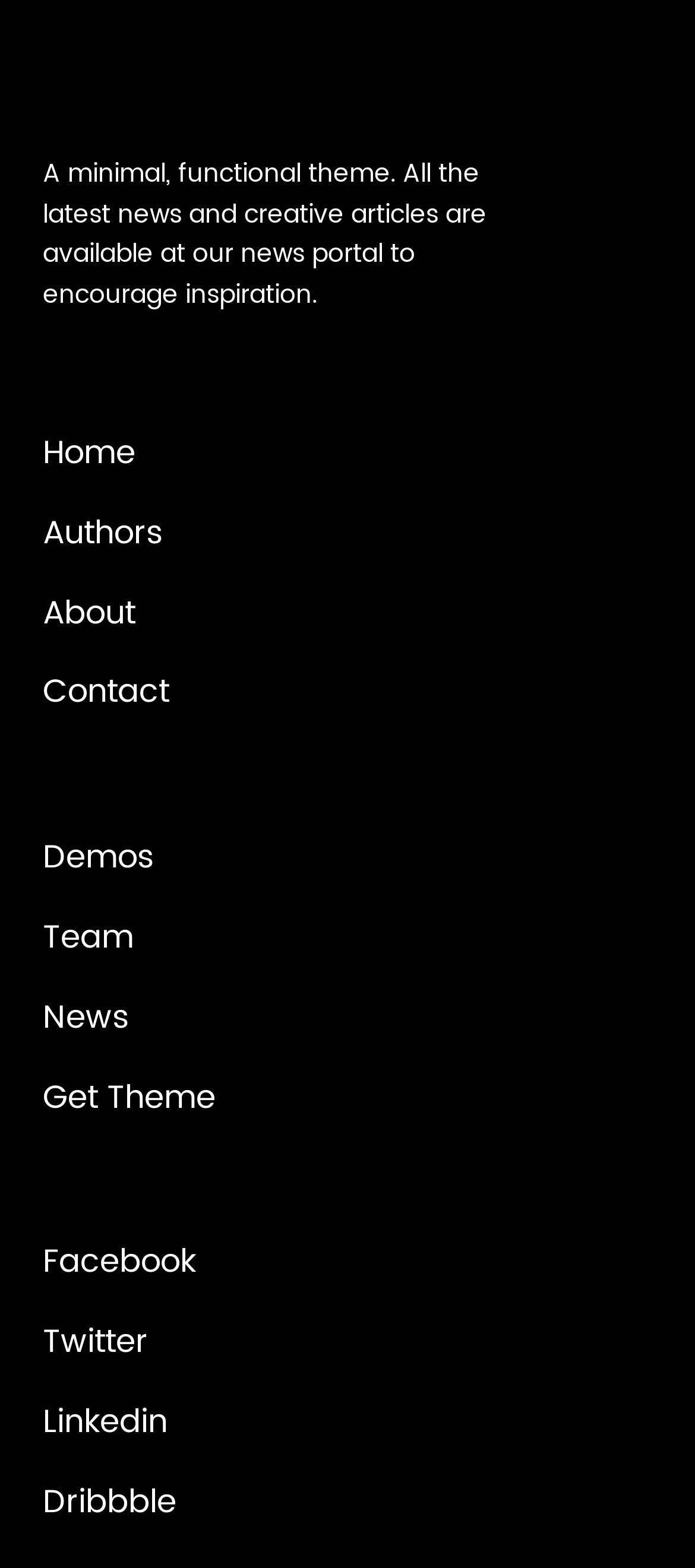Can you specify the bounding box coordinates for the region that should be clicked to fulfill this instruction: "get the theme".

[0.062, 0.684, 0.31, 0.717]